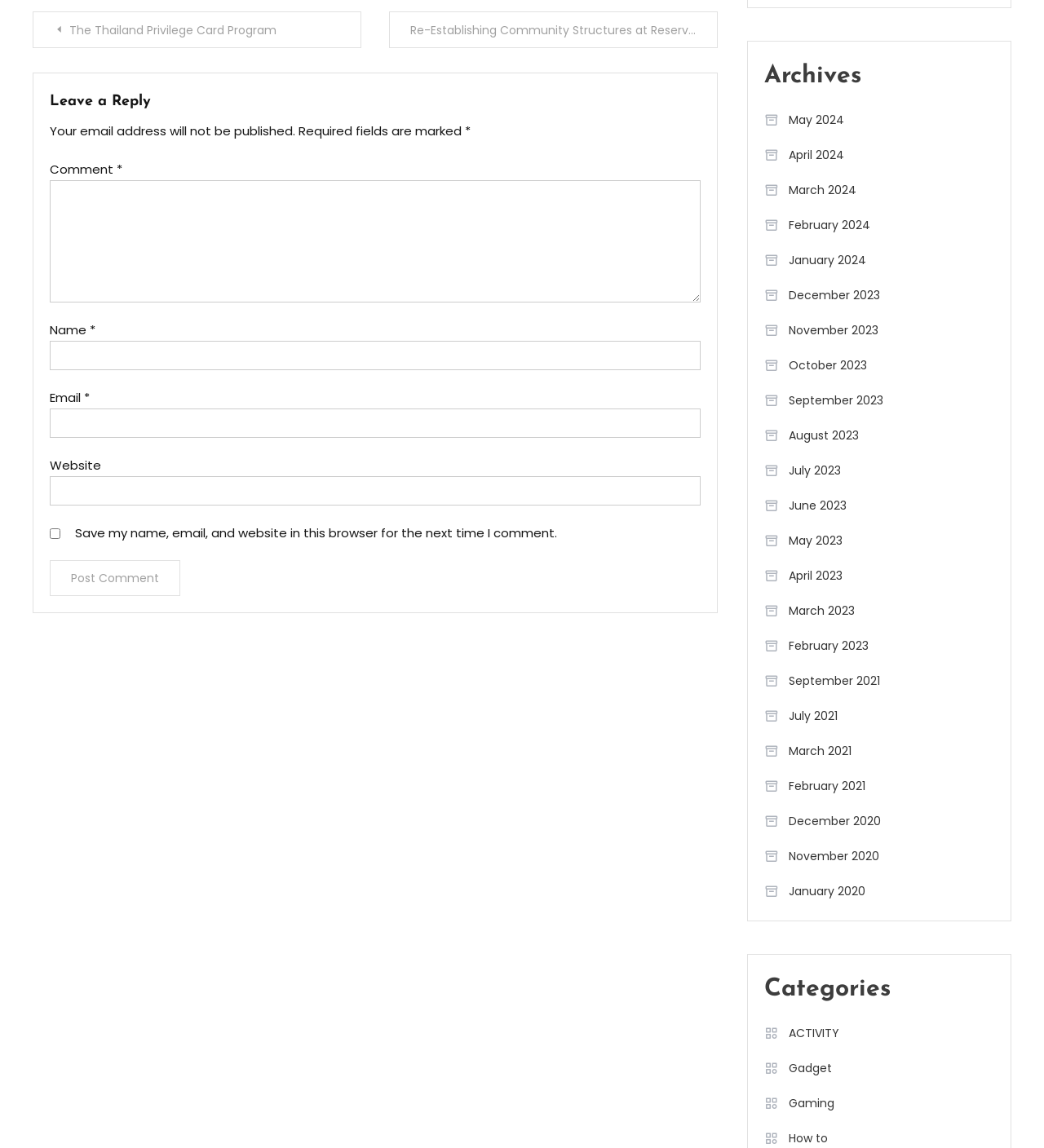How many links are in the post navigation section?
Give a detailed explanation using the information visible in the image.

I counted the number of links under the 'Post navigation' heading, which are 'The Thailand Privilege Card Program' and 'Re-Establishing Community Structures at Reserve Residences'. Therefore, there are 2 links in the post navigation section.